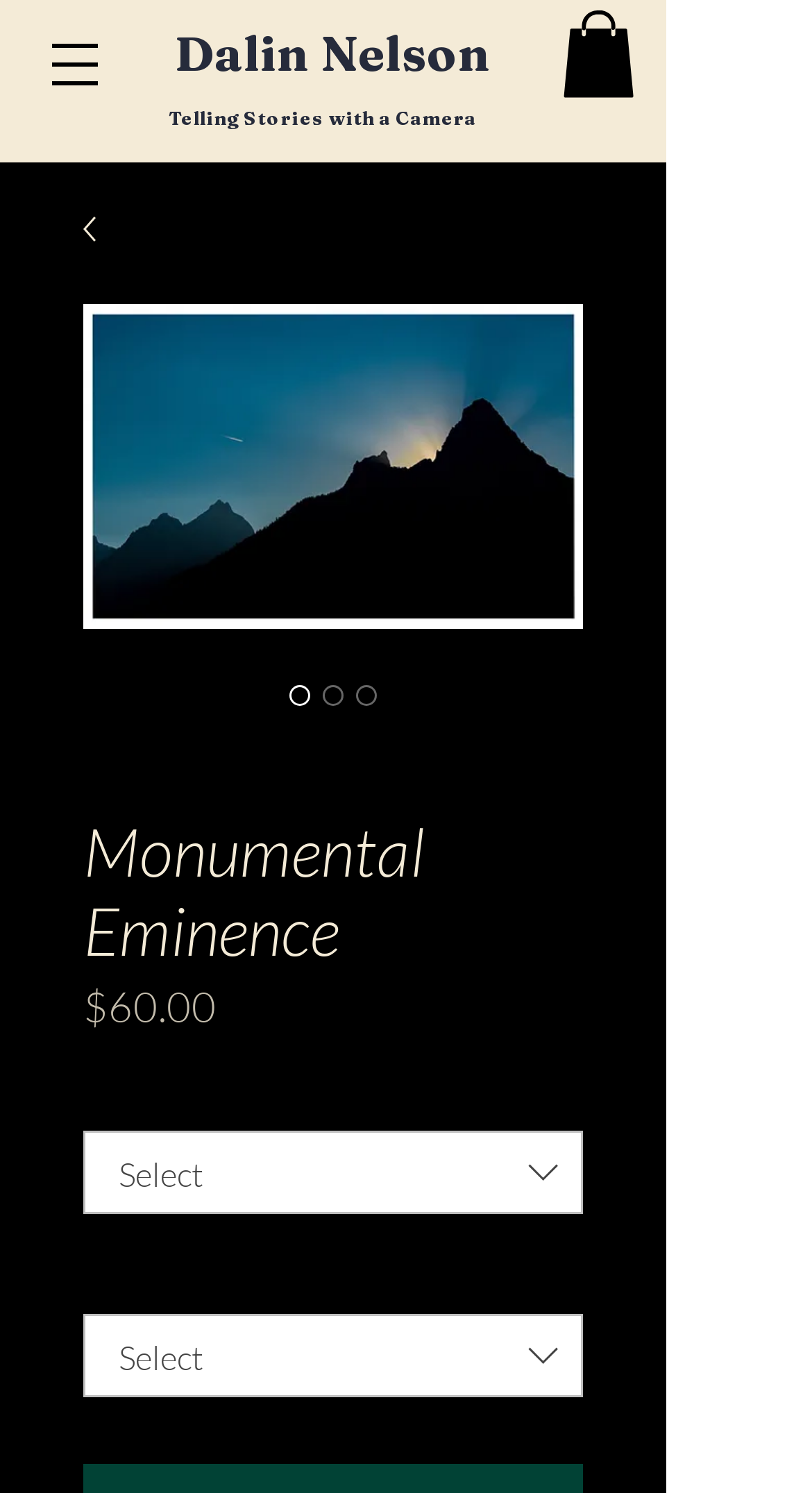Who is the author of the story?
From the screenshot, supply a one-word or short-phrase answer.

Dalin Nelson